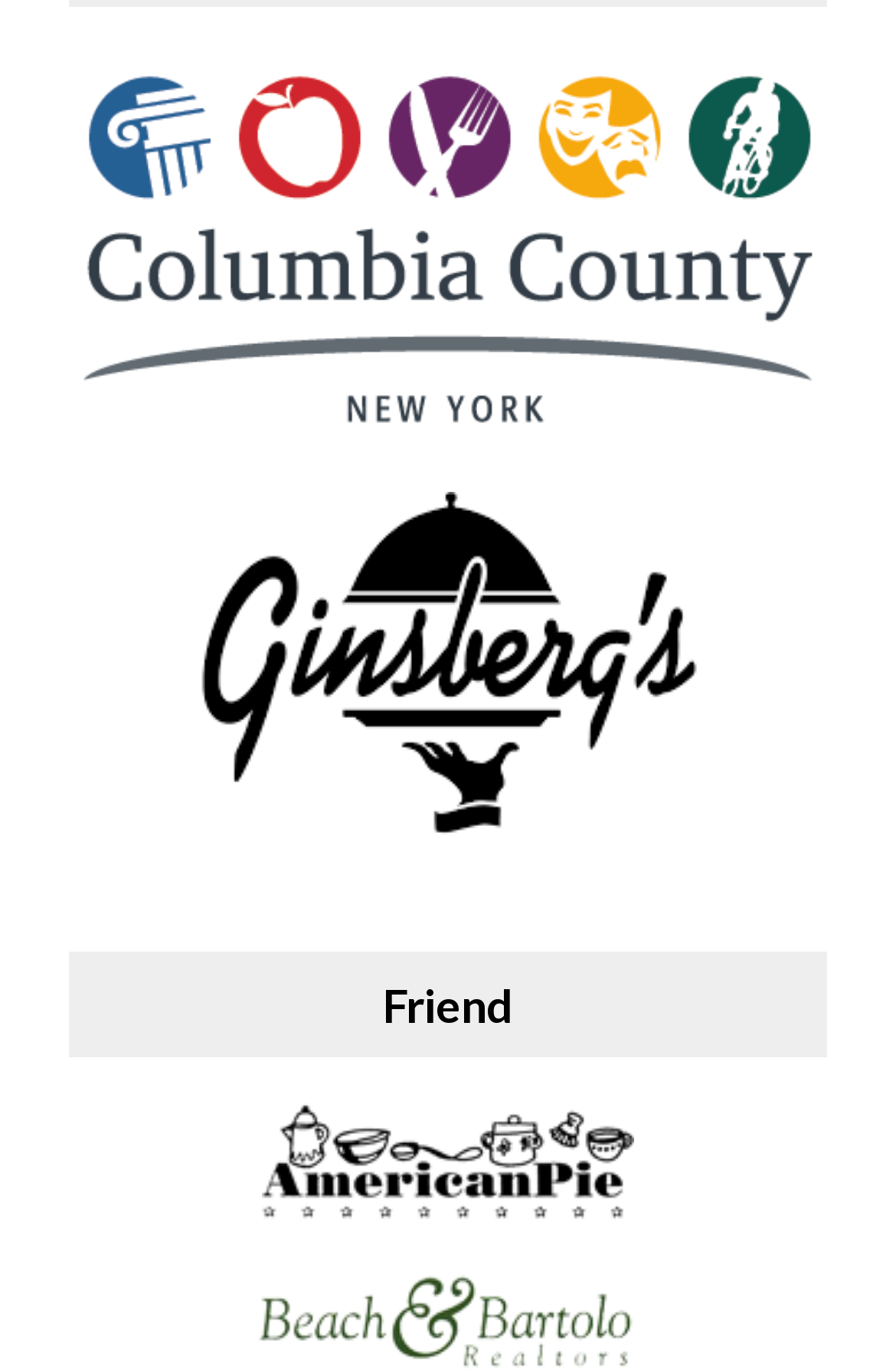From the webpage screenshot, predict the bounding box of the UI element that matches this description: "Skip to content".

None